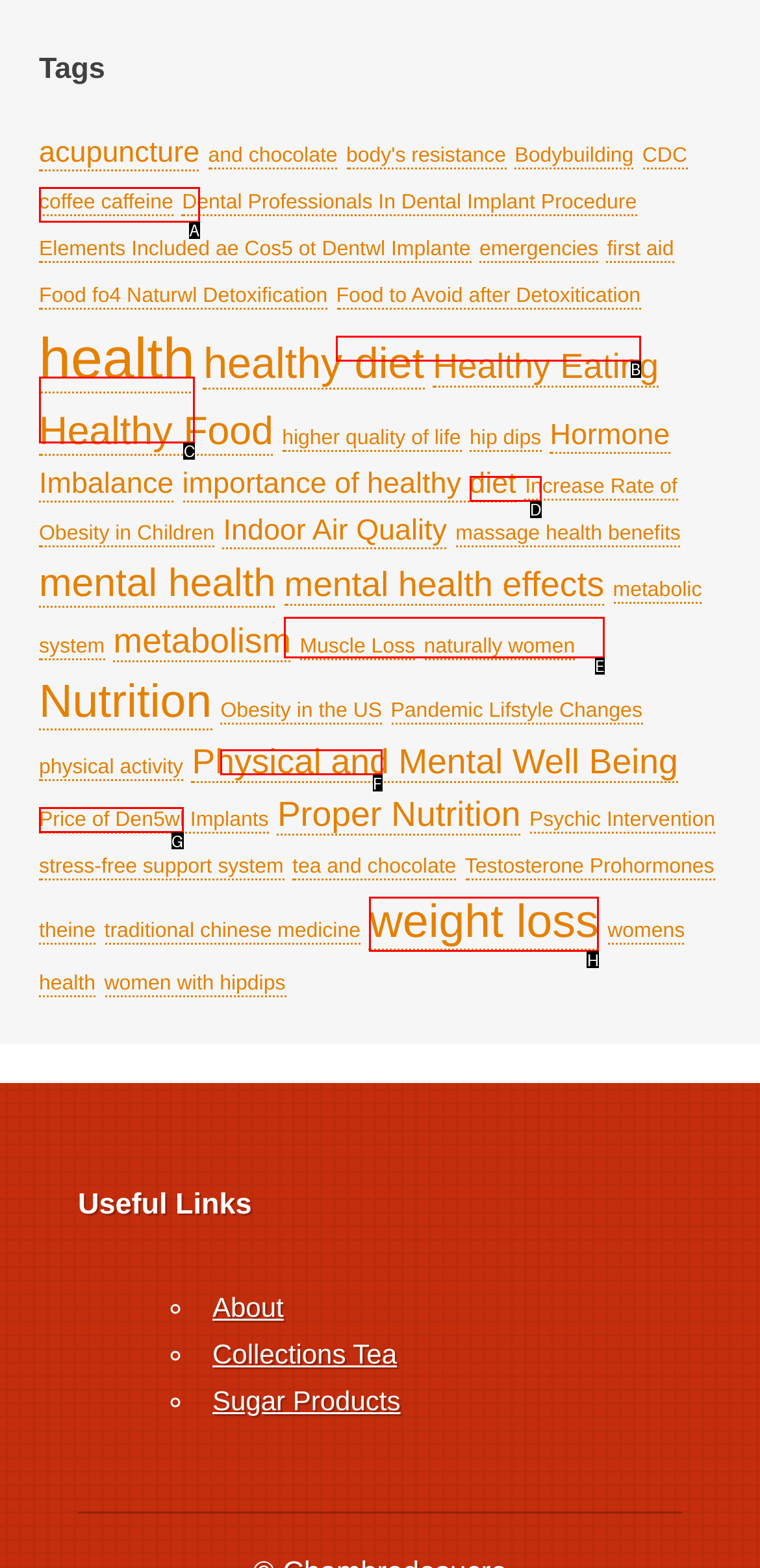Identify the appropriate lettered option to execute the following task: learn about 'weight loss'
Respond with the letter of the selected choice.

H